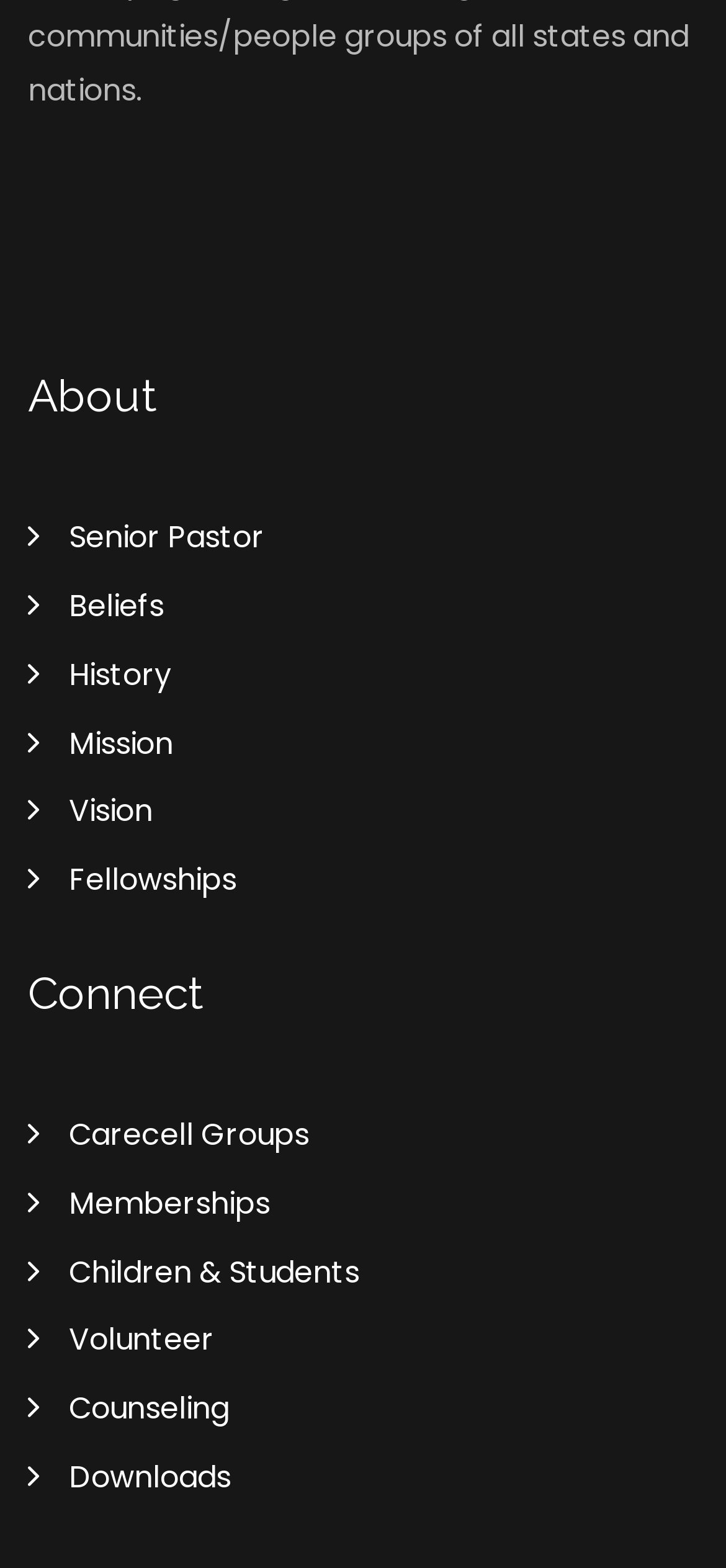Could you highlight the region that needs to be clicked to execute the instruction: "View Senior Pastor"?

[0.038, 0.322, 0.962, 0.366]